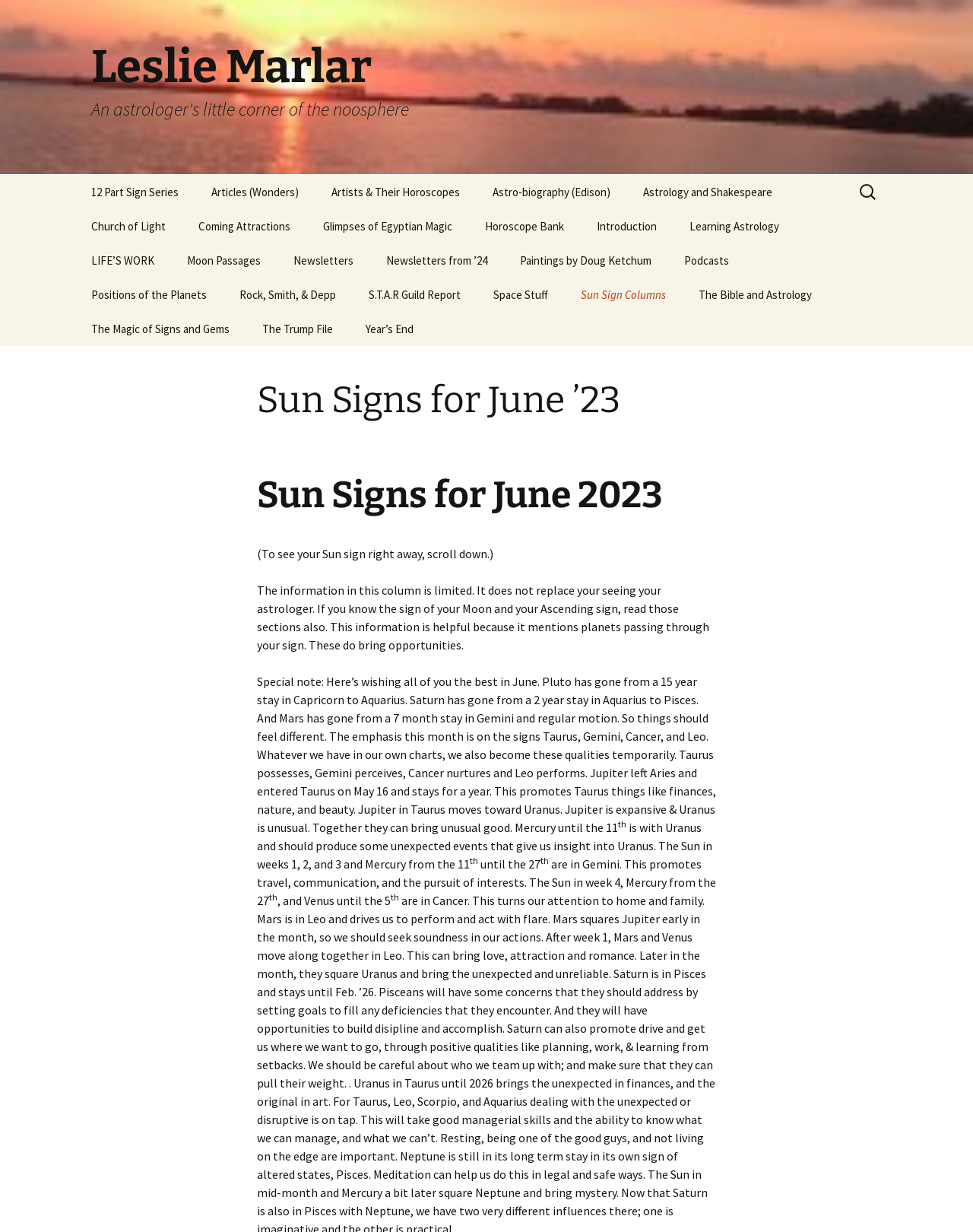Please pinpoint the bounding box coordinates for the region I should click to adhere to this instruction: "Go to the 12 Part Sign Series page for Capricorn".

[0.078, 0.17, 0.234, 0.207]